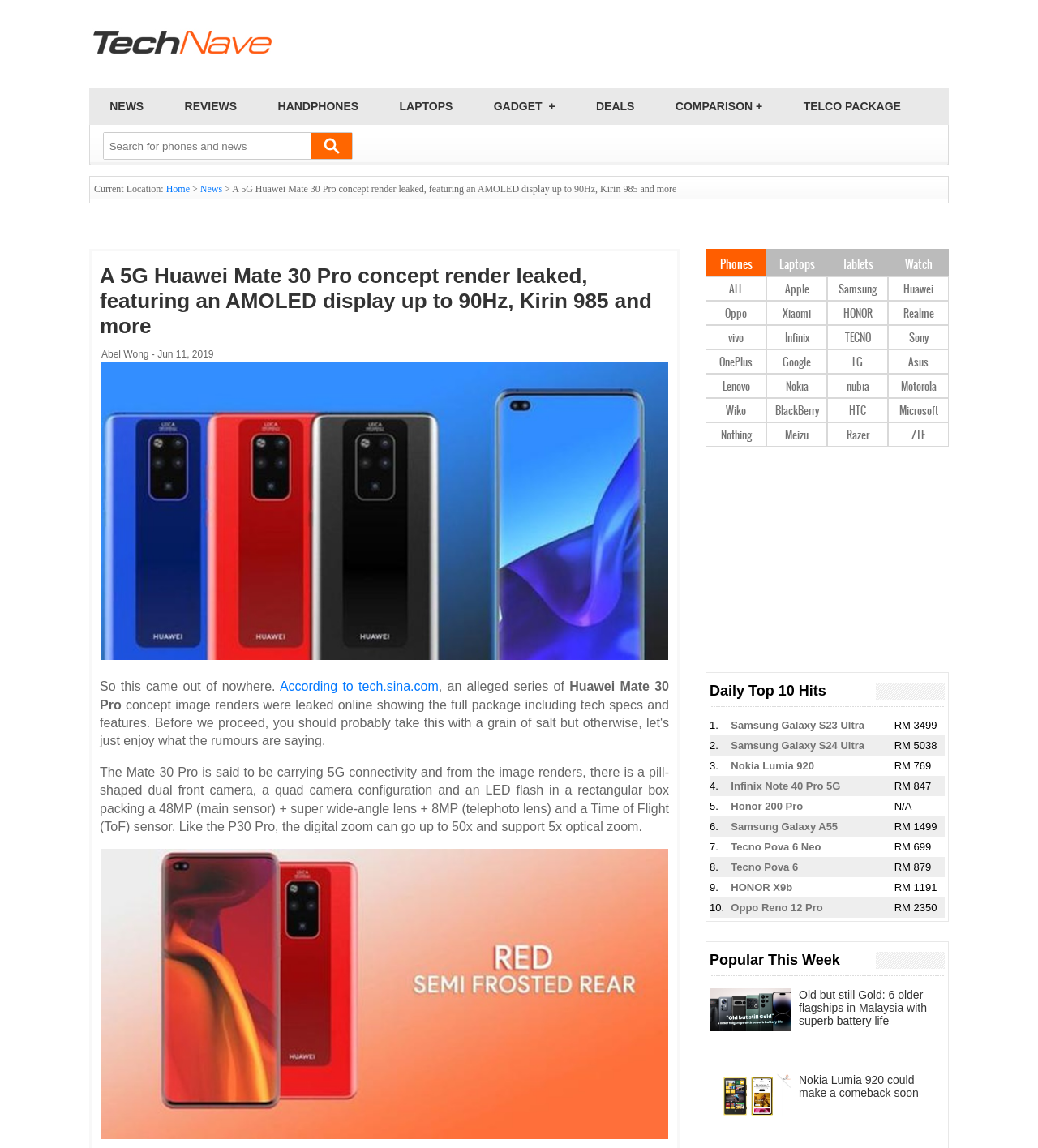Please determine the bounding box coordinates of the element to click on in order to accomplish the following task: "Click on the 'NEWS' link". Ensure the coordinates are four float numbers ranging from 0 to 1, i.e., [left, top, right, bottom].

[0.086, 0.076, 0.158, 0.109]